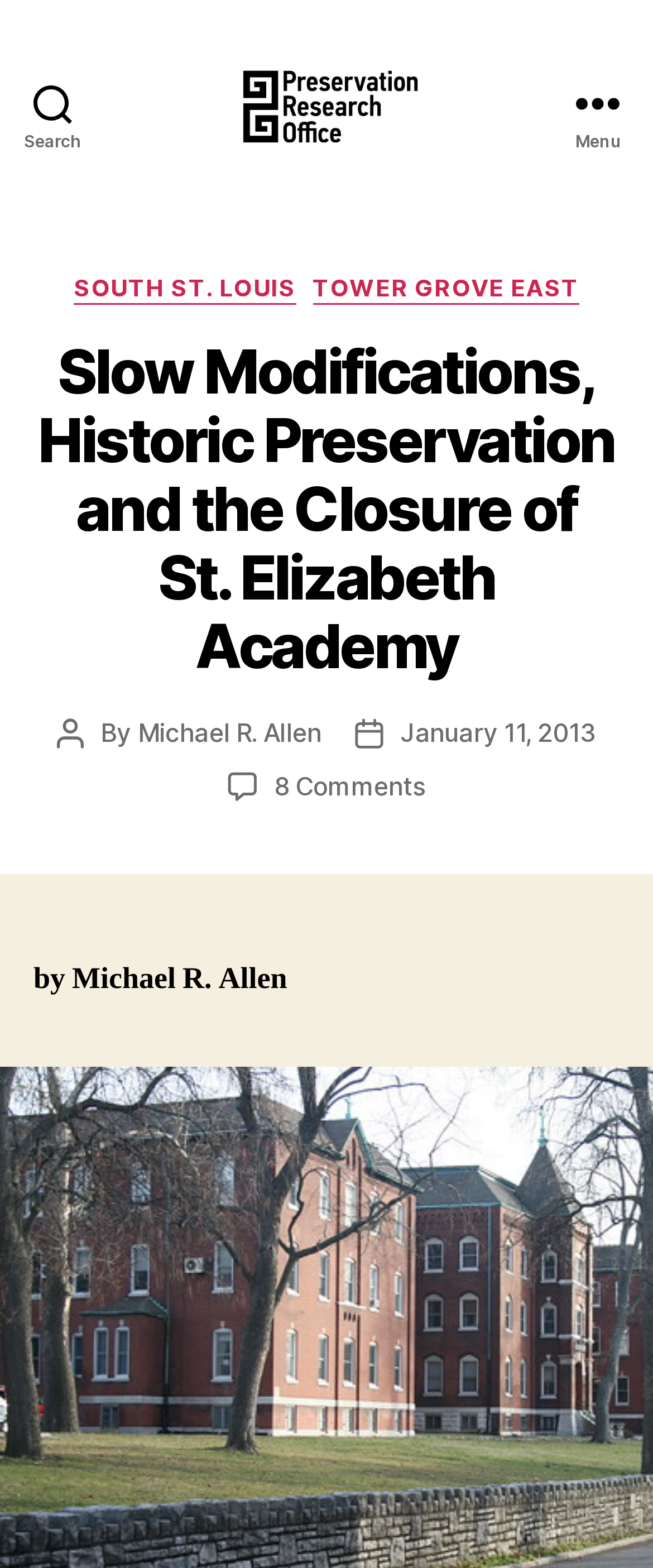Specify the bounding box coordinates of the area to click in order to execute this command: 'Open the menu'. The coordinates should consist of four float numbers ranging from 0 to 1, and should be formatted as [left, top, right, bottom].

[0.831, 0.0, 1.0, 0.131]